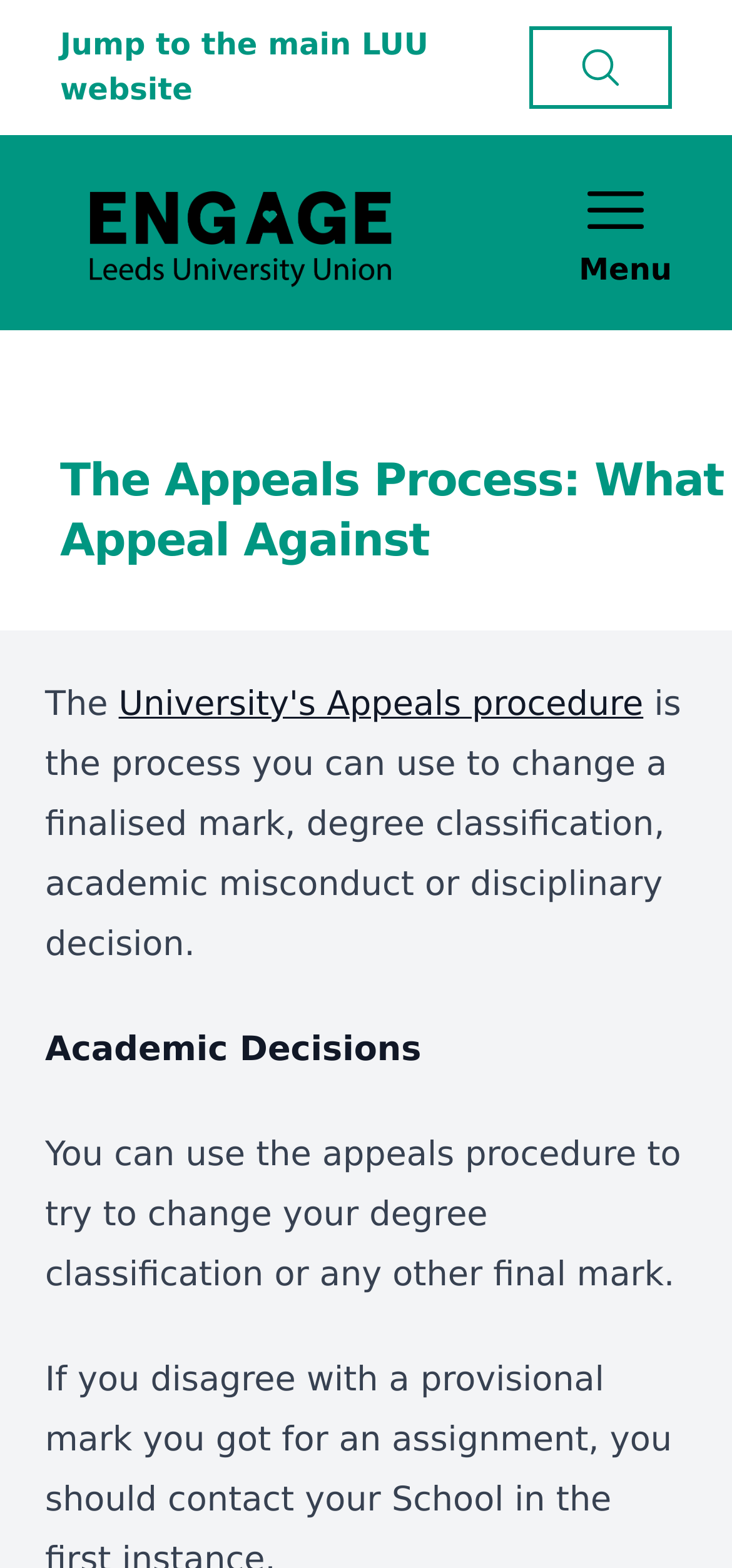Respond to the question below with a single word or phrase:
Is the appeals procedure only for academic misconduct?

No